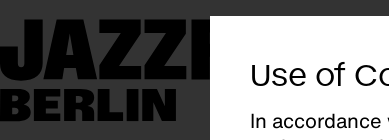Please provide a comprehensive answer to the question below using the information from the image: What is the purpose of the text overlay?

The text overlay reading 'Use of Cookies' is prominently displayed against a contrasting dark background, which suggests that the purpose of the overlay is to provide important information to the user. The brief description below the title further supports this, outlining the requirement for consent for the use and storage of cookies when visiting the site.